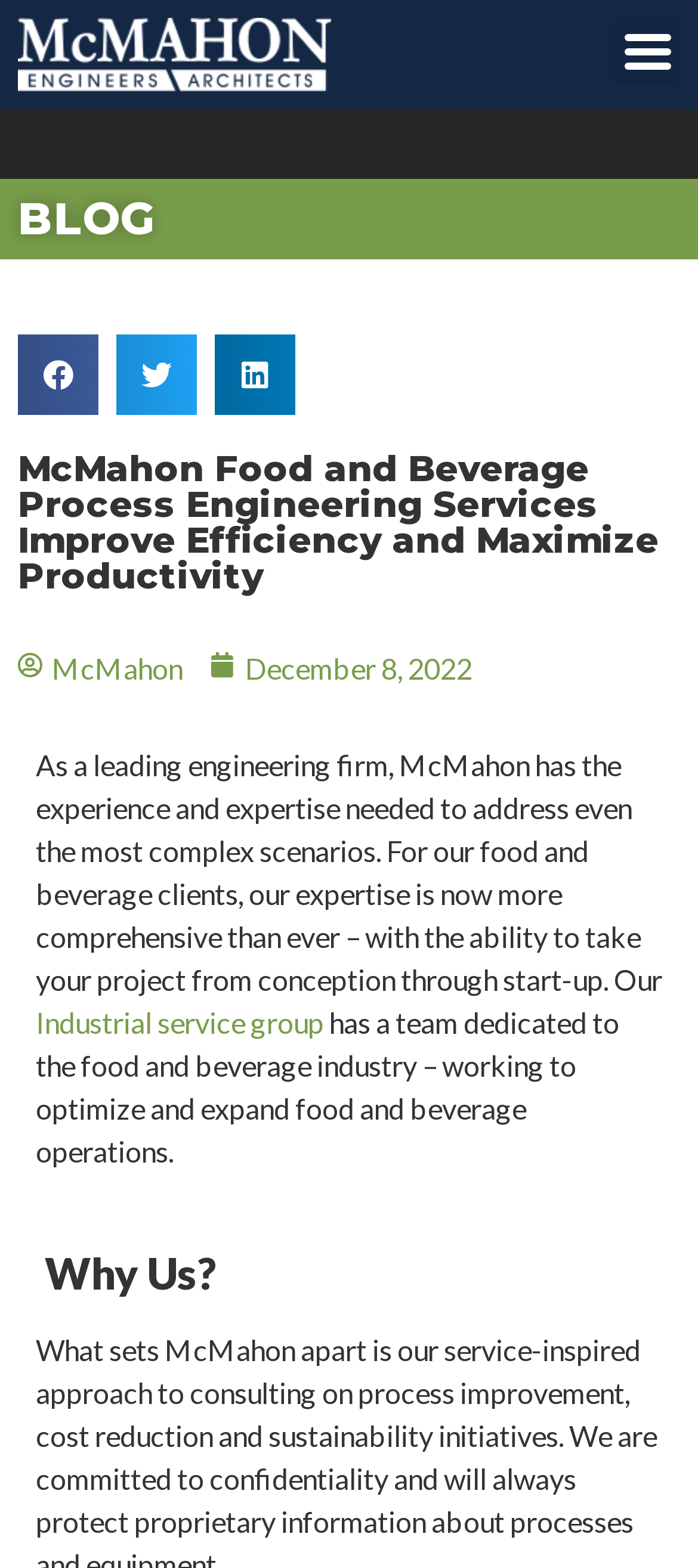What is McMahon's approach to consulting?
Please answer the question with as much detail as possible using the screenshot.

According to the webpage, McMahon takes a service-inspired approach to consulting, which suggests that they prioritize providing excellent service to their clients in the food and beverage industry.